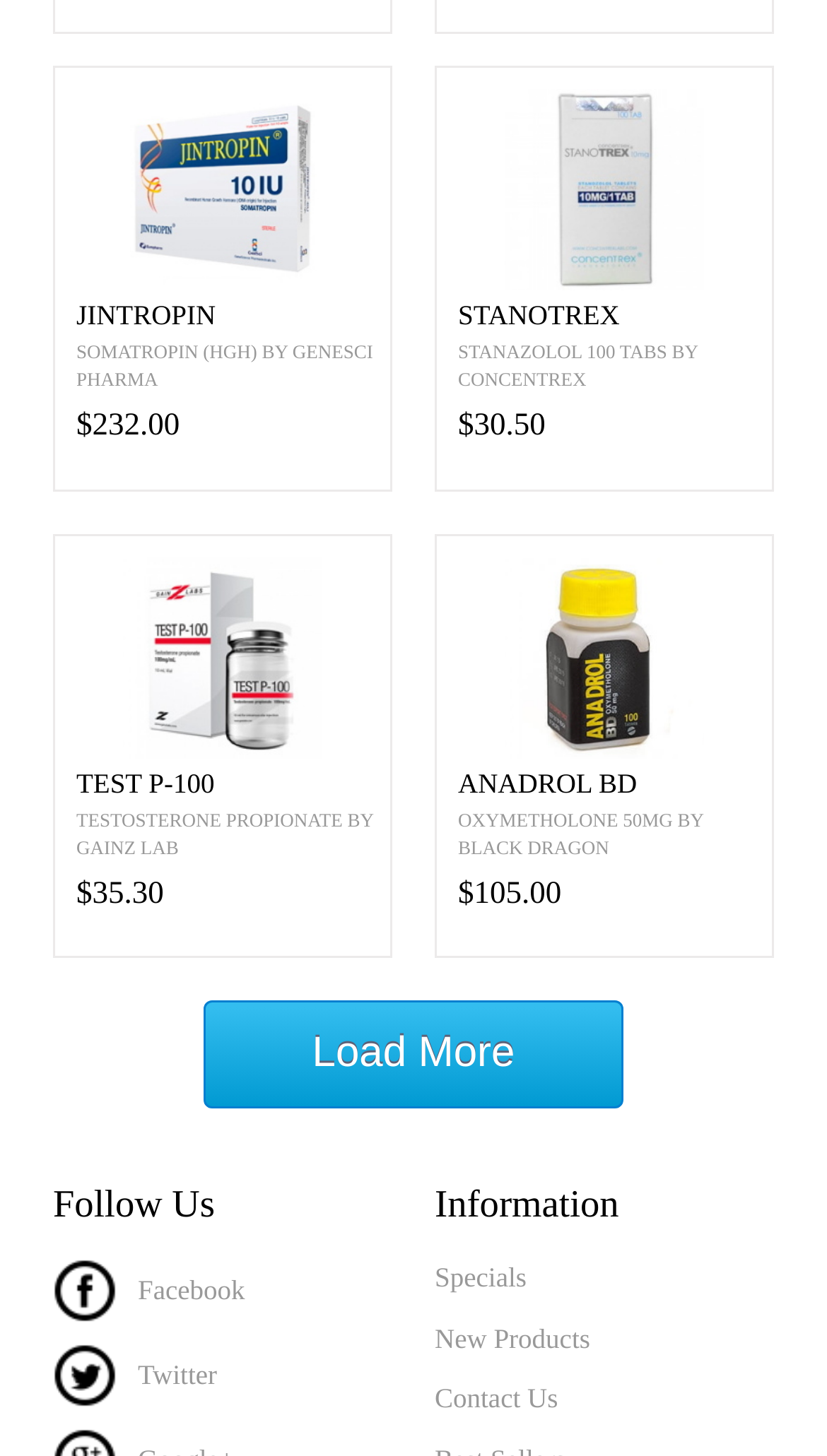Use a single word or phrase to answer the question:
How many social media links are there?

2